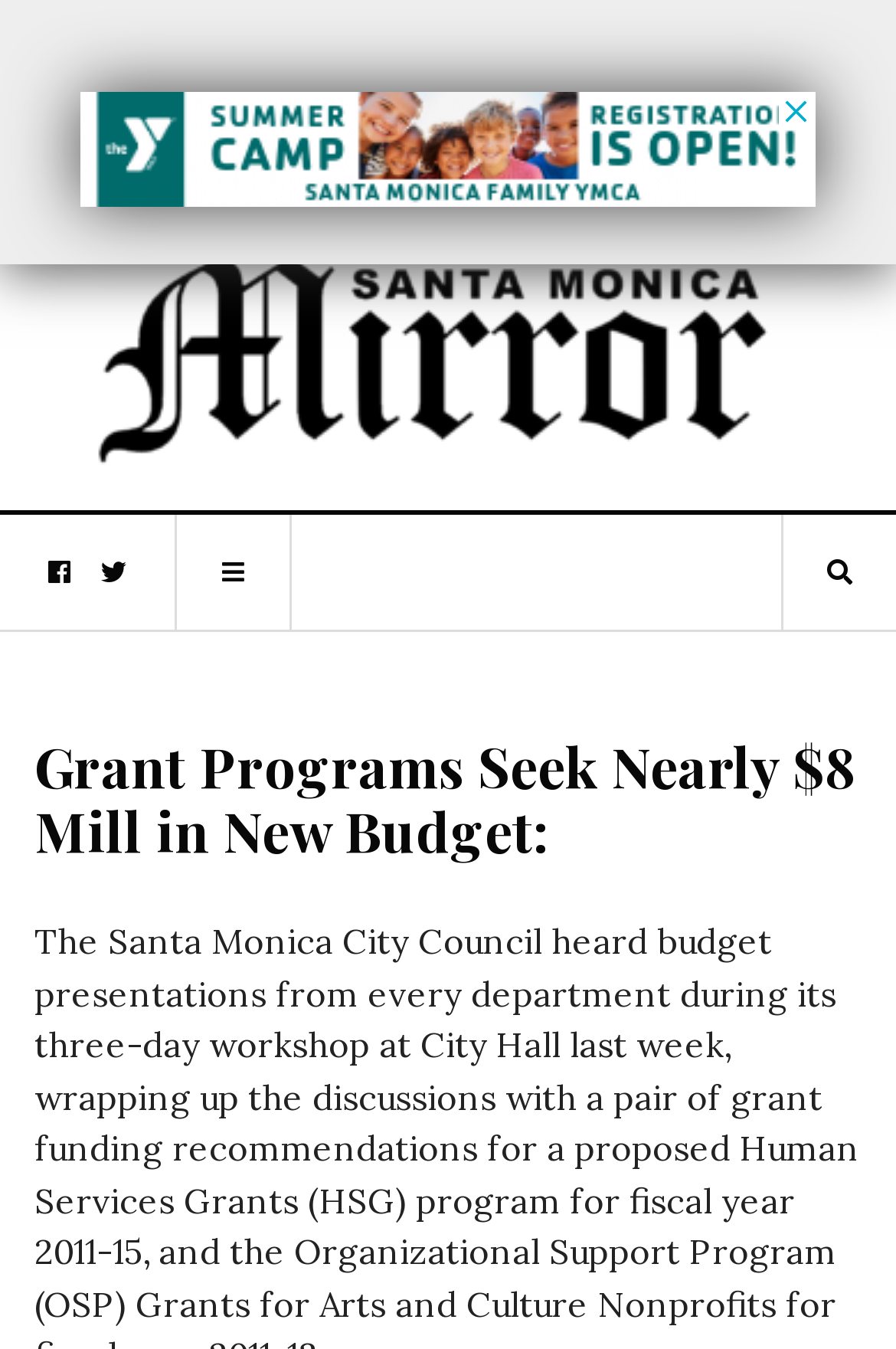Determine the primary headline of the webpage.

Grant Programs Seek Nearly $8 Mill in New Budget: